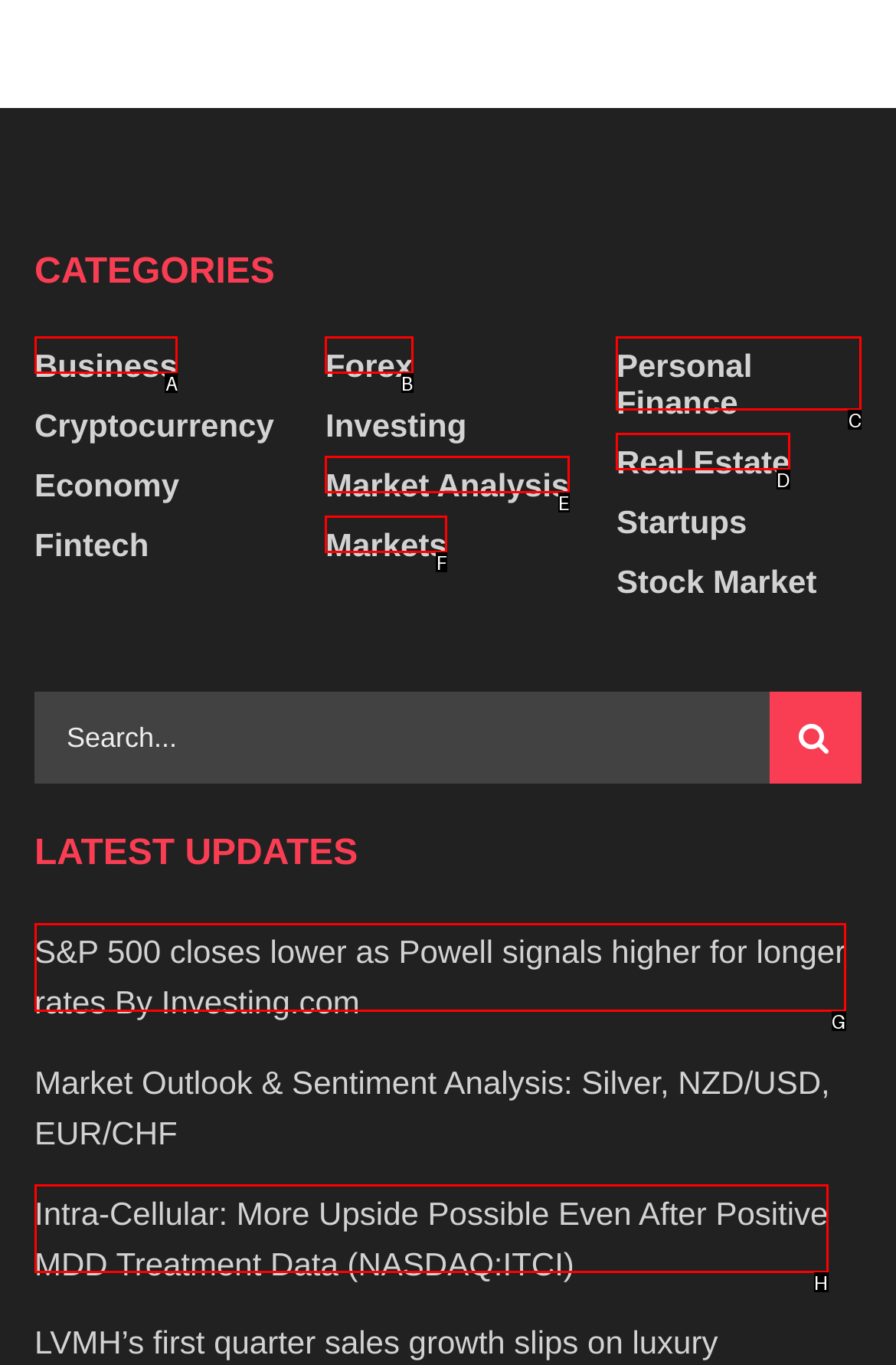Using the description: Personal Finance, find the best-matching HTML element. Indicate your answer with the letter of the chosen option.

C